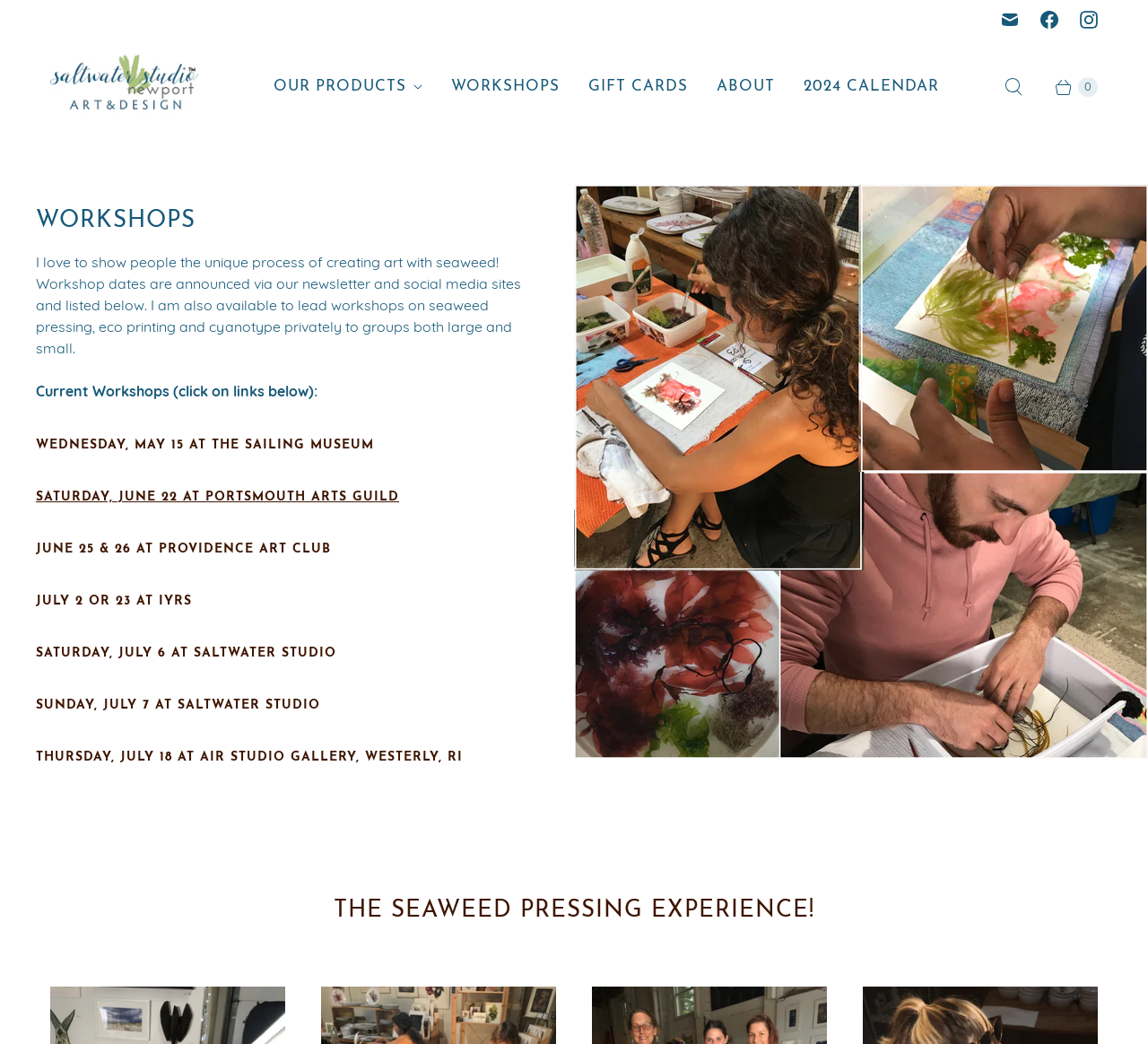Identify the bounding box coordinates of the area that should be clicked in order to complete the given instruction: "Click on Email Saltwater Studio Newport". The bounding box coordinates should be four float numbers between 0 and 1, i.e., [left, top, right, bottom].

[0.862, 0.0, 0.897, 0.038]